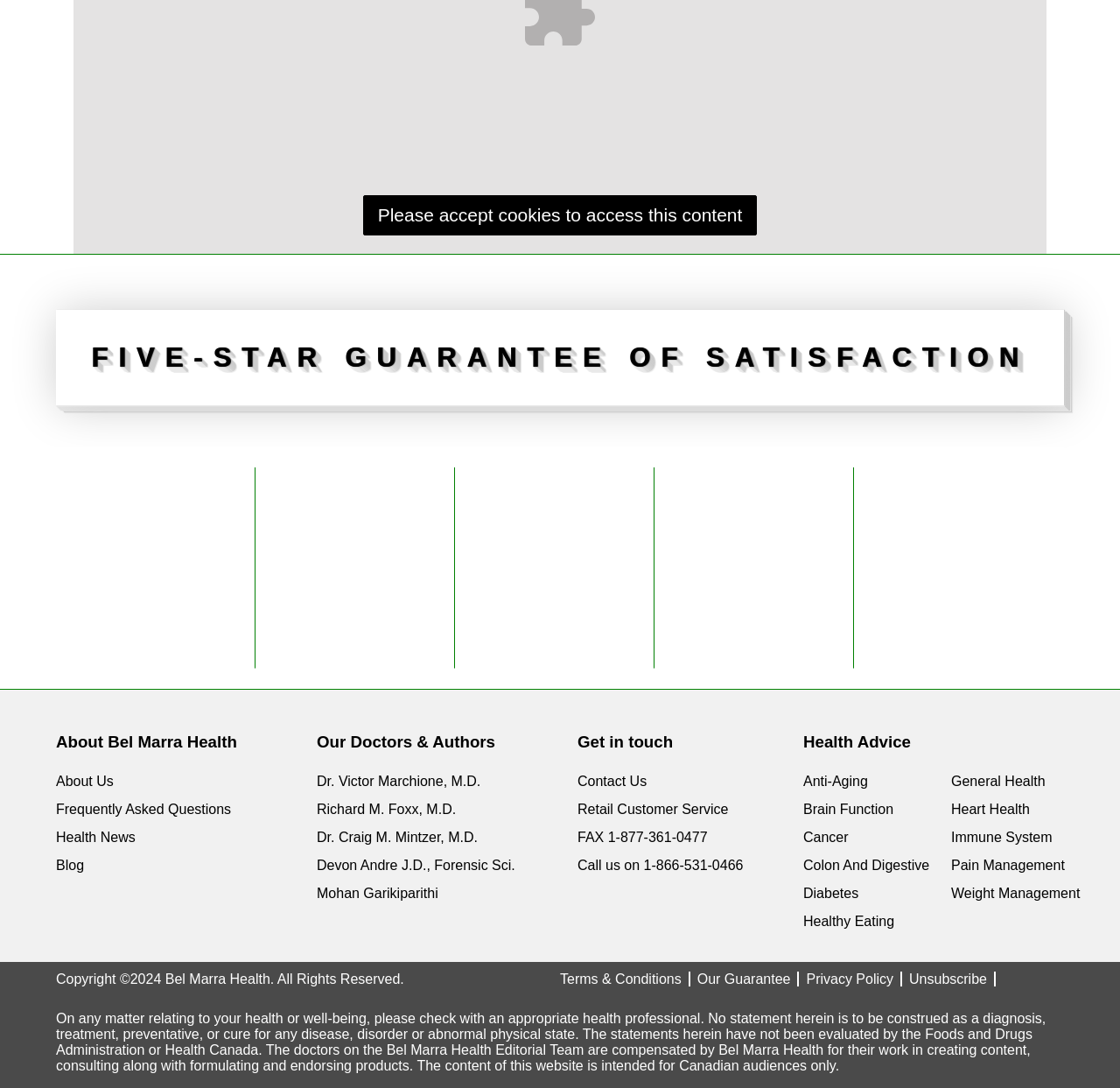What is the purpose of the images on the webpage? Refer to the image and provide a one-word or short phrase answer.

Presentation purpose